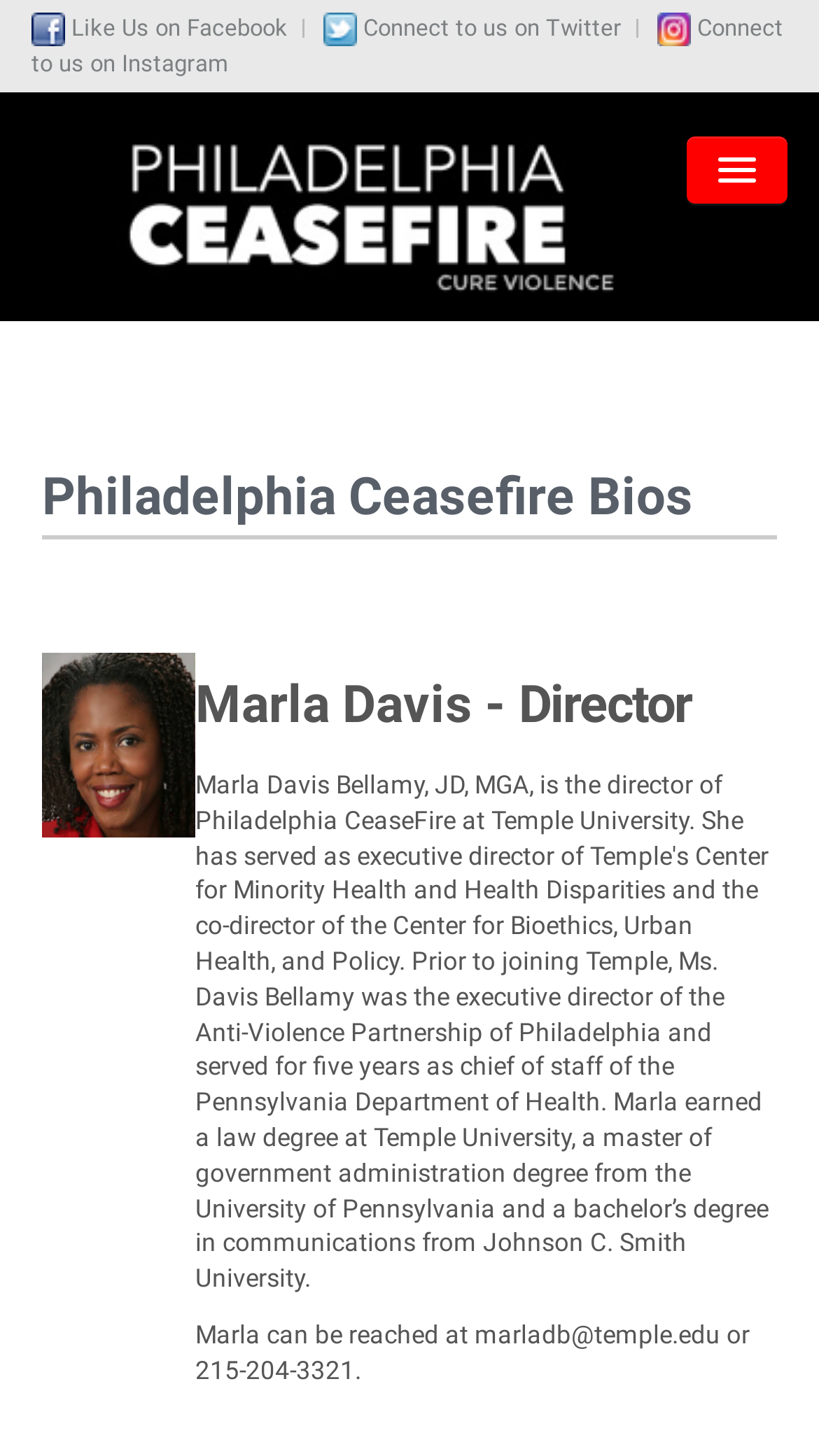Please locate the bounding box coordinates of the region I need to click to follow this instruction: "Contact Ceasefire".

[0.064, 0.647, 0.962, 0.72]